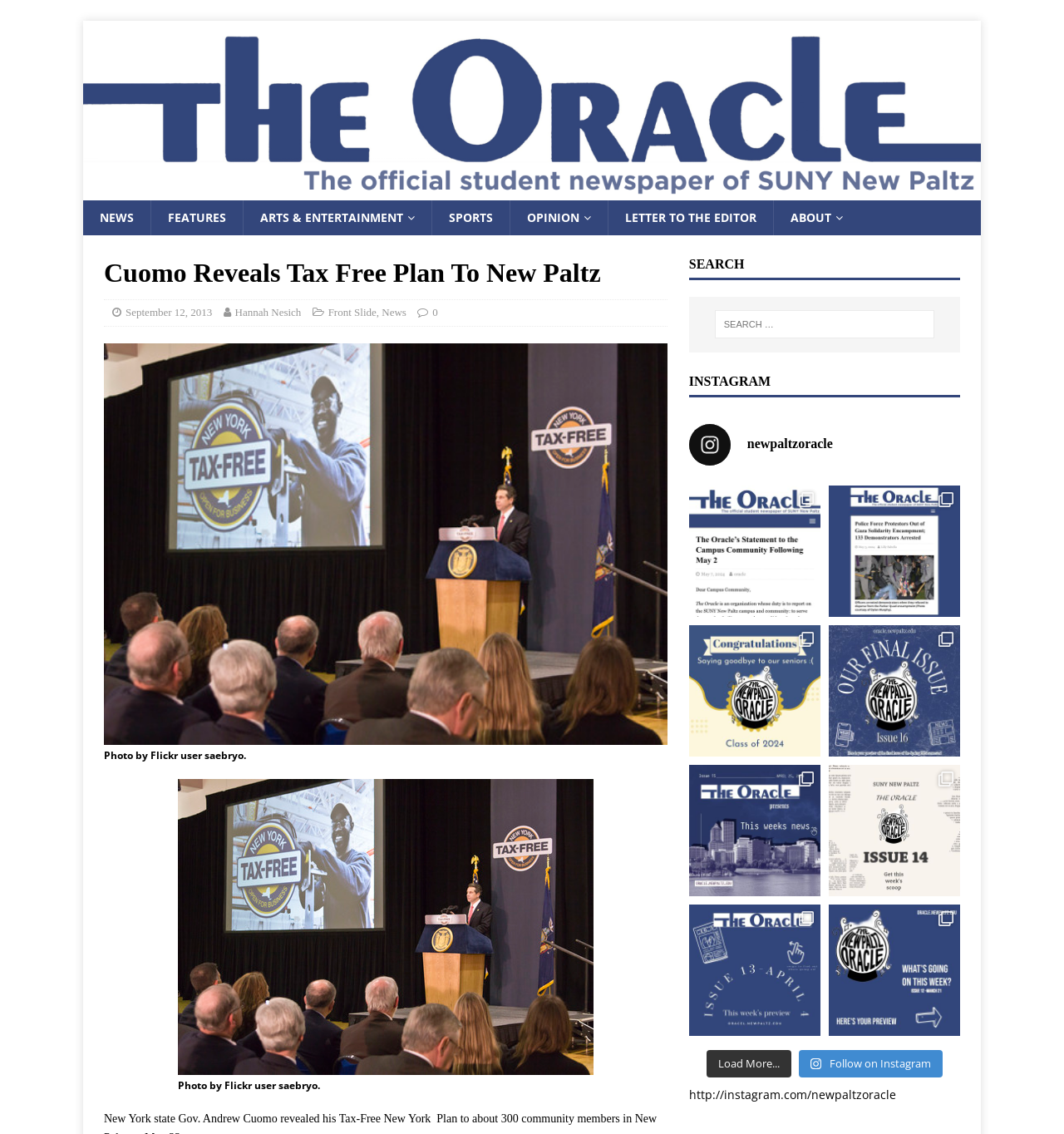Highlight the bounding box coordinates of the element you need to click to perform the following instruction: "Search for something."

[0.672, 0.274, 0.878, 0.299]